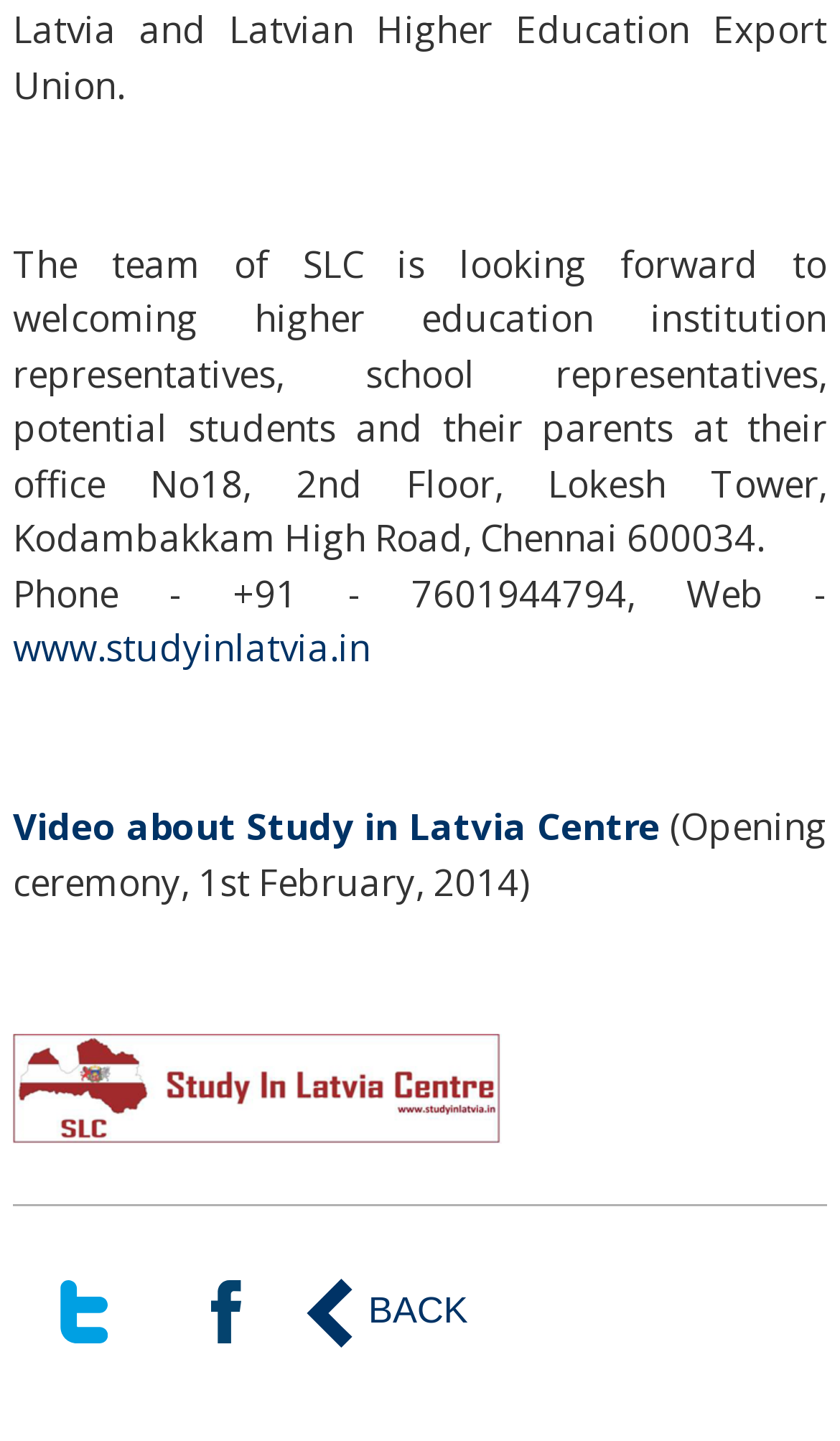Identify the bounding box for the described UI element: "Back".

[0.351, 0.887, 0.557, 0.934]